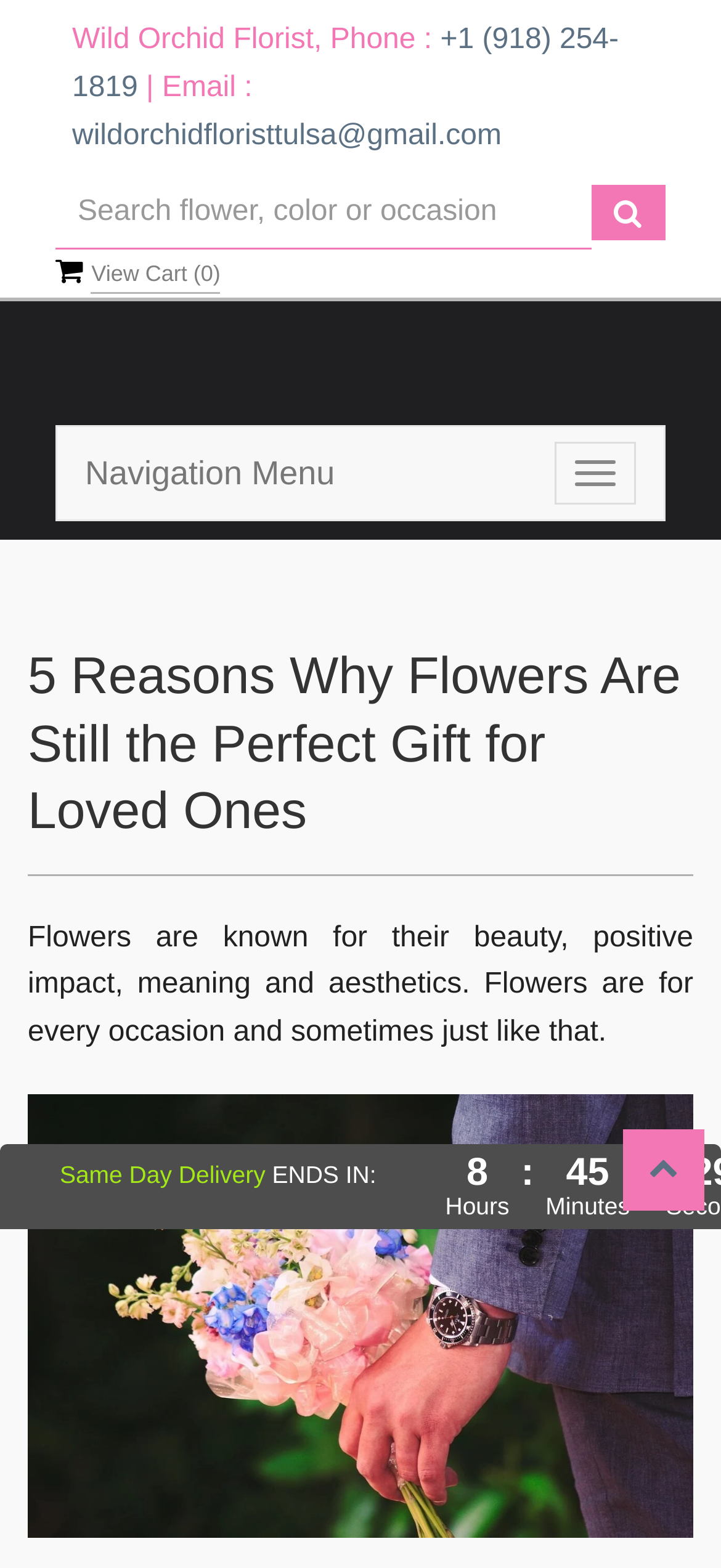Provide the bounding box coordinates for the UI element that is described by this text: "wildorchidfloristtulsa@gmail.com". The coordinates should be in the form of four float numbers between 0 and 1: [left, top, right, bottom].

[0.1, 0.076, 0.696, 0.096]